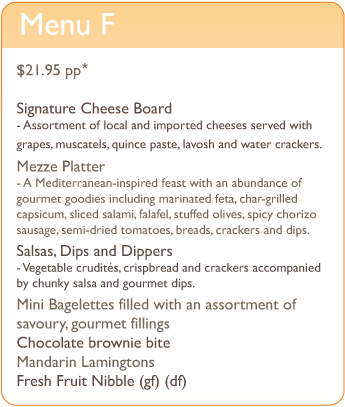What type of items are included in the Mezze Platter?
Refer to the image and respond with a one-word or short-phrase answer.

Gourmet items